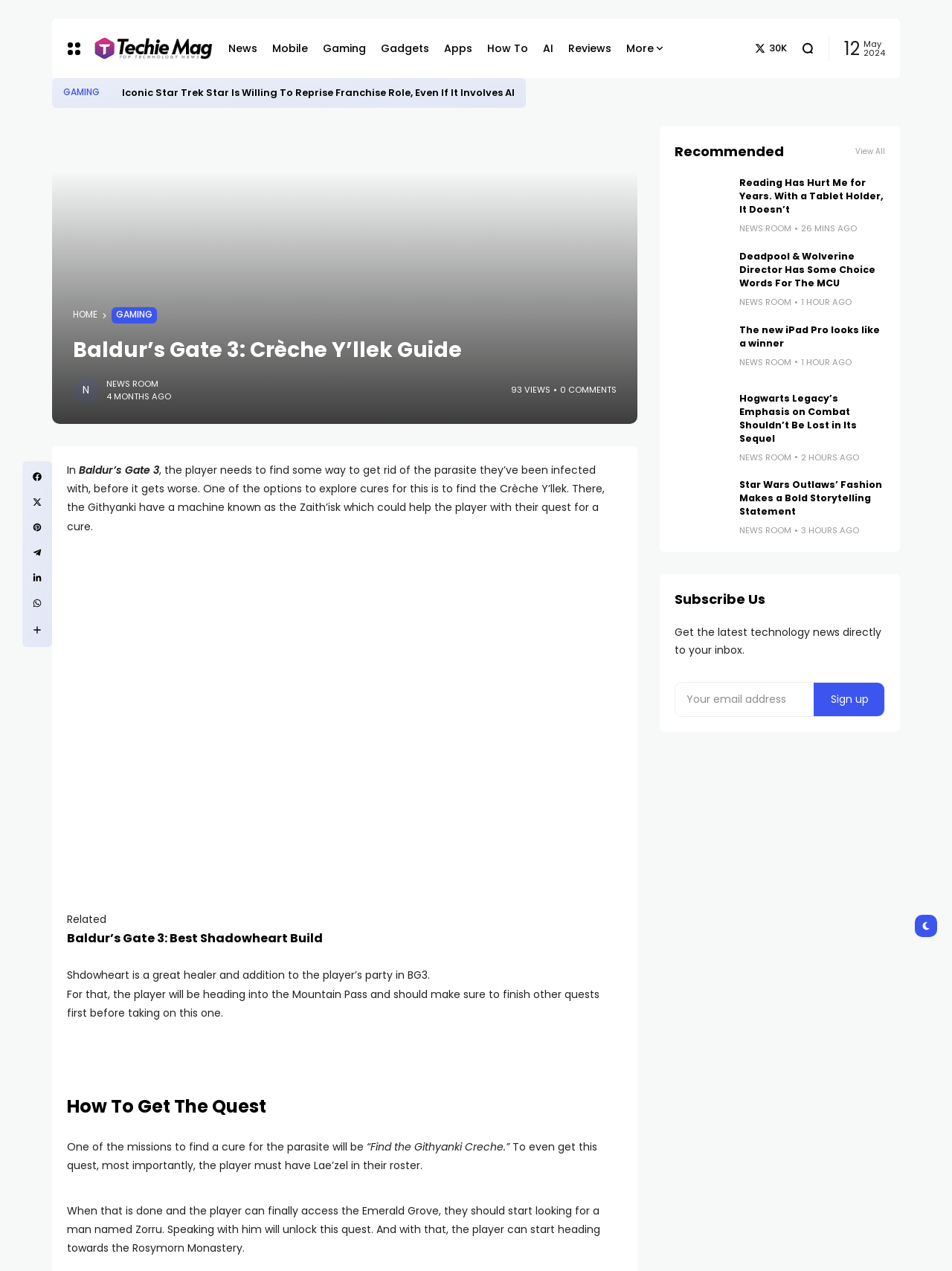Provide a thorough and detailed response to the question by examining the image: 
What is the name of the game being discussed?

The webpage is discussing a guide for Baldur’s Gate 3, specifically about finding a cure for a parasite infection, which suggests that the game being discussed is Baldur’s Gate 3.